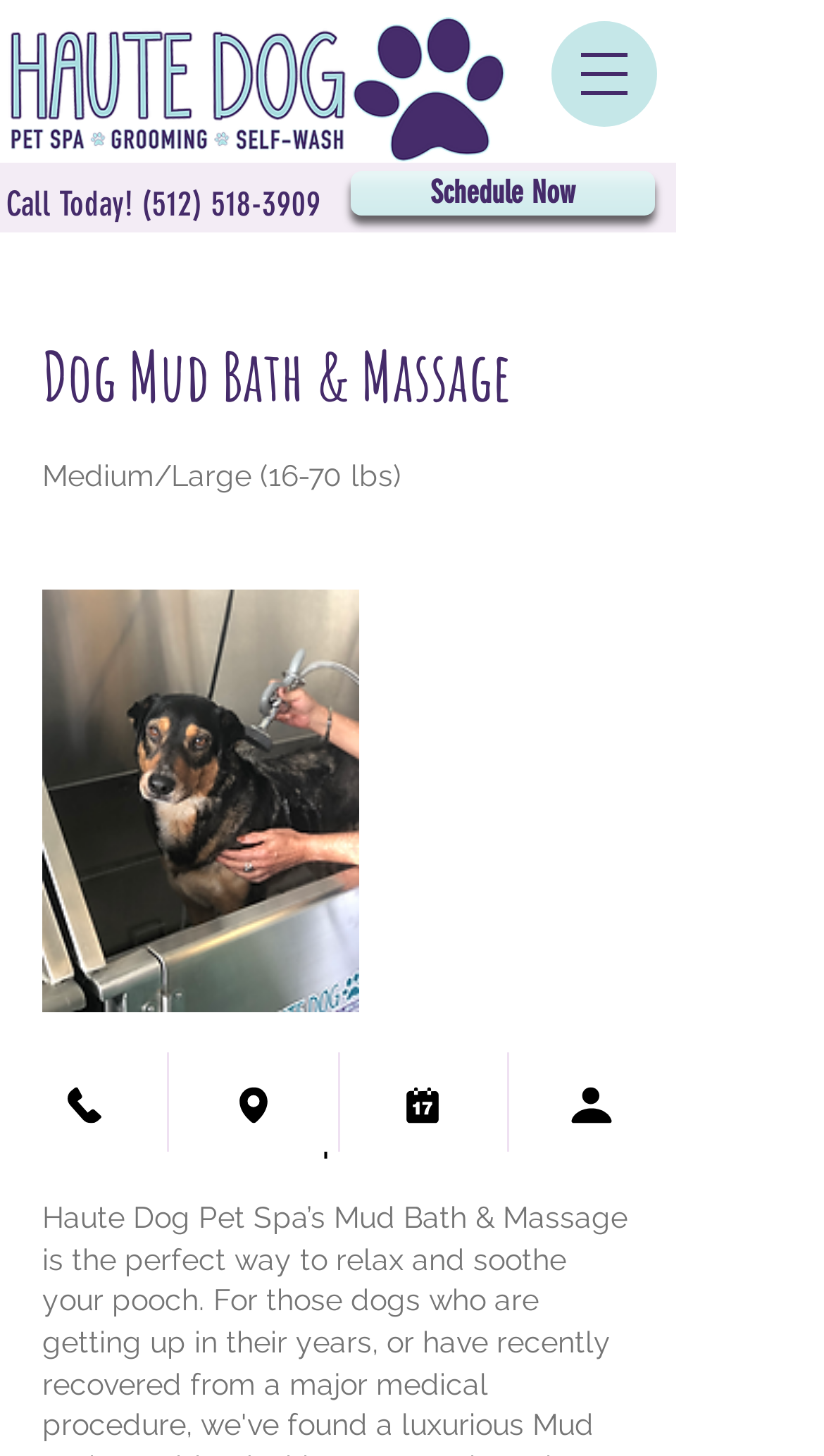Show the bounding box coordinates for the HTML element as described: "Call".

[0.0, 0.723, 0.203, 0.791]